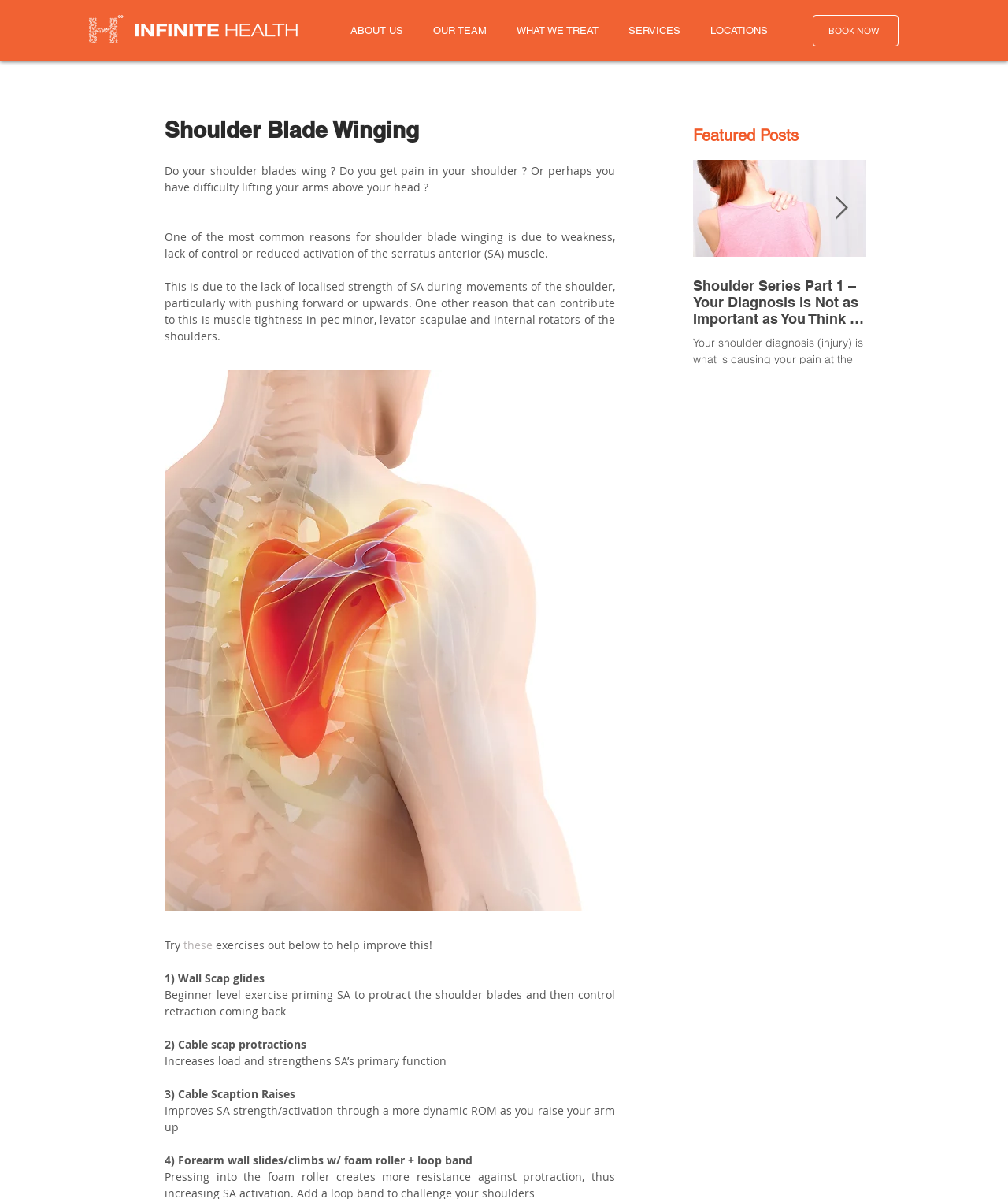Identify and extract the heading text of the webpage.

Shoulder Blade Winging